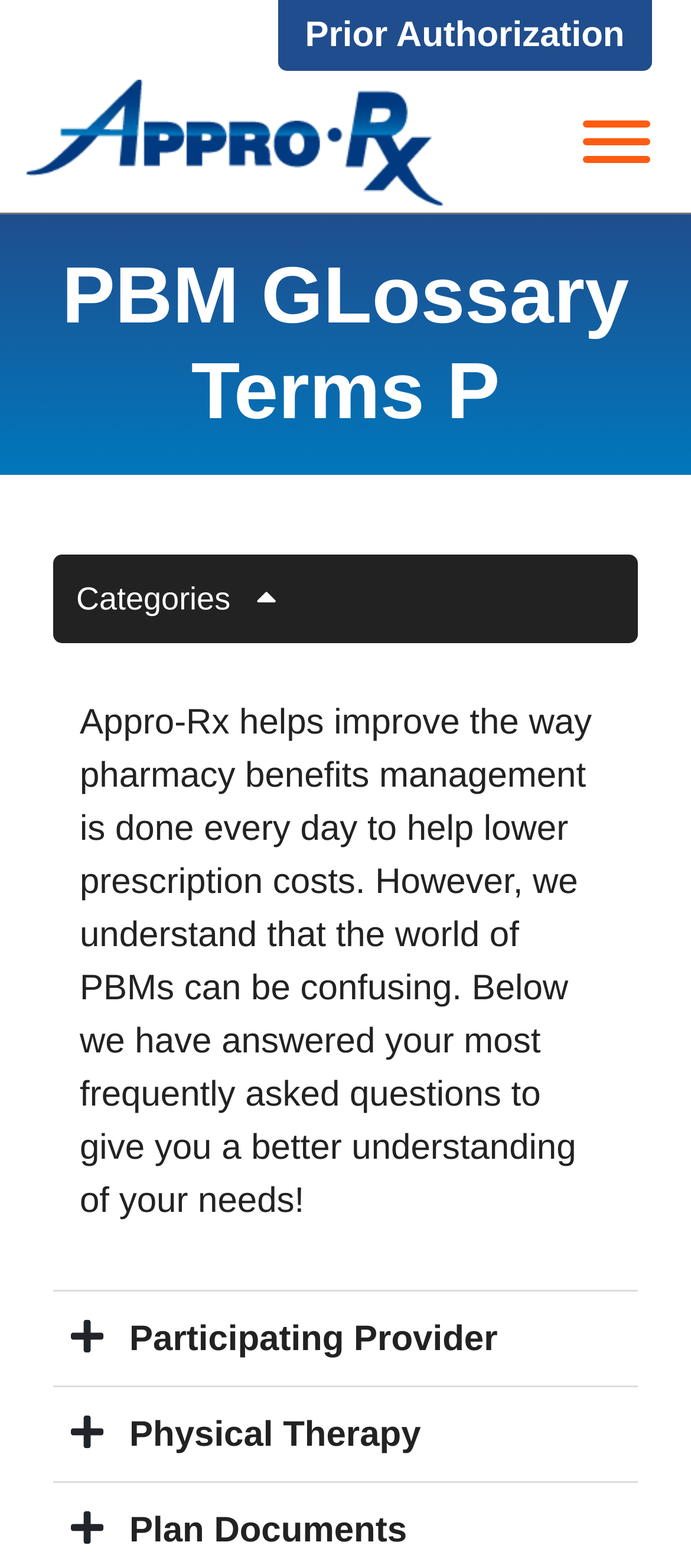What is the name of the website logo?
Using the information presented in the image, please offer a detailed response to the question.

The website logo is located at the top left corner of the webpage, and it is an image with the text 'Appro-Rx' written on it.